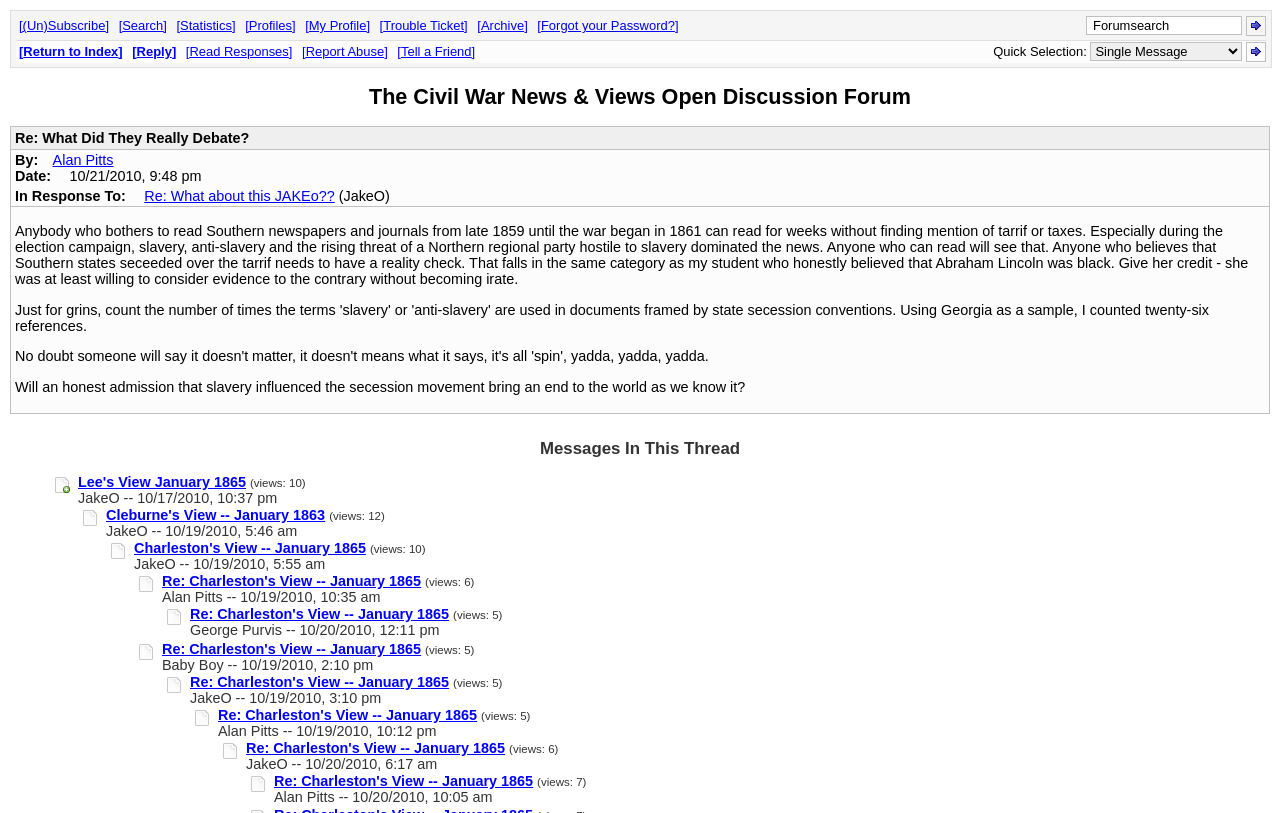Please find the bounding box coordinates of the element that needs to be clicked to perform the following instruction: "Subscribe to the thread". The bounding box coordinates should be four float numbers between 0 and 1, represented as [left, top, right, bottom].

[0.015, 0.022, 0.085, 0.041]